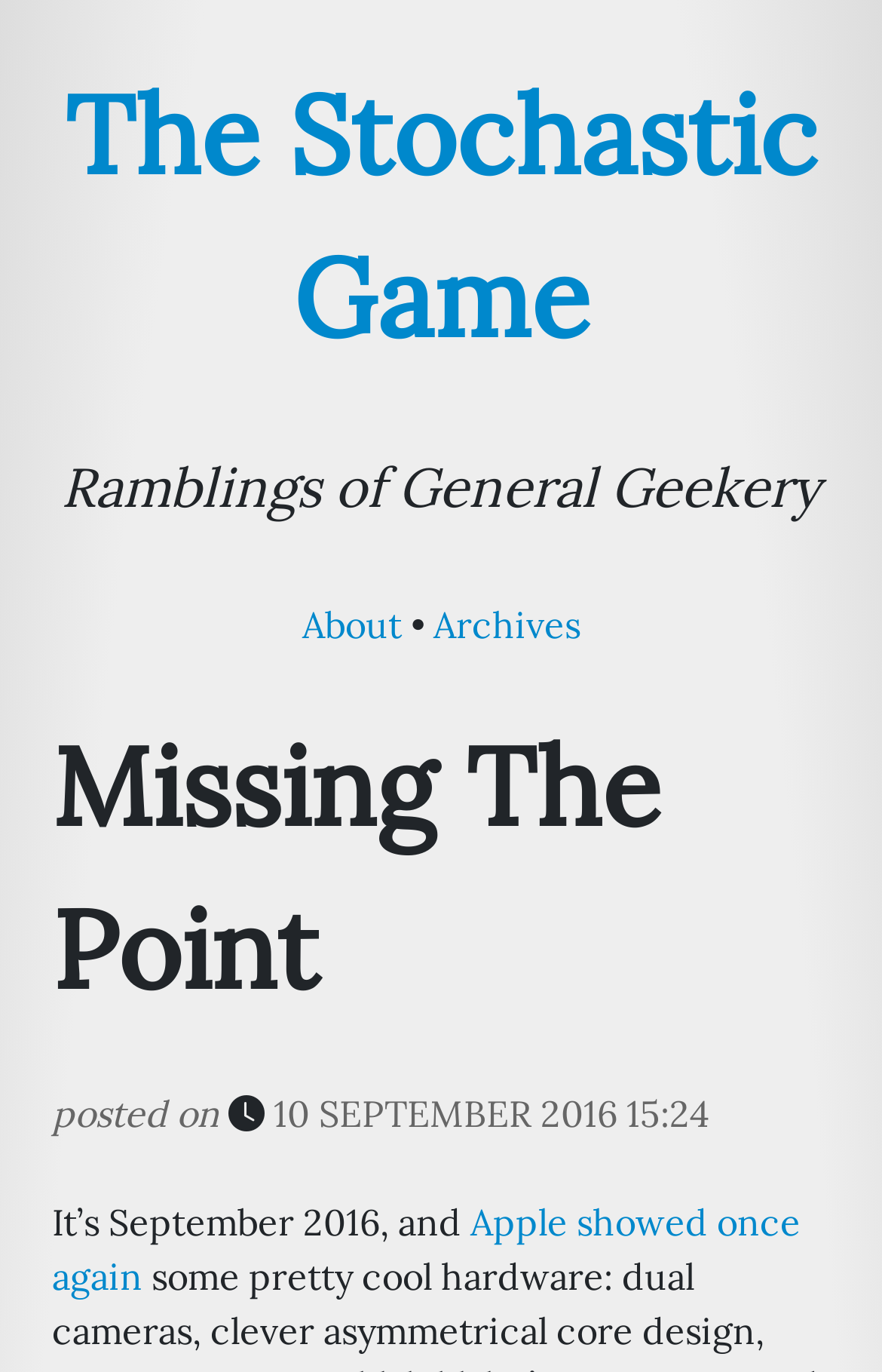Provide the bounding box coordinates for the specified HTML element described in this description: "Archives". The coordinates should be four float numbers ranging from 0 to 1, in the format [left, top, right, bottom].

[0.491, 0.439, 0.658, 0.472]